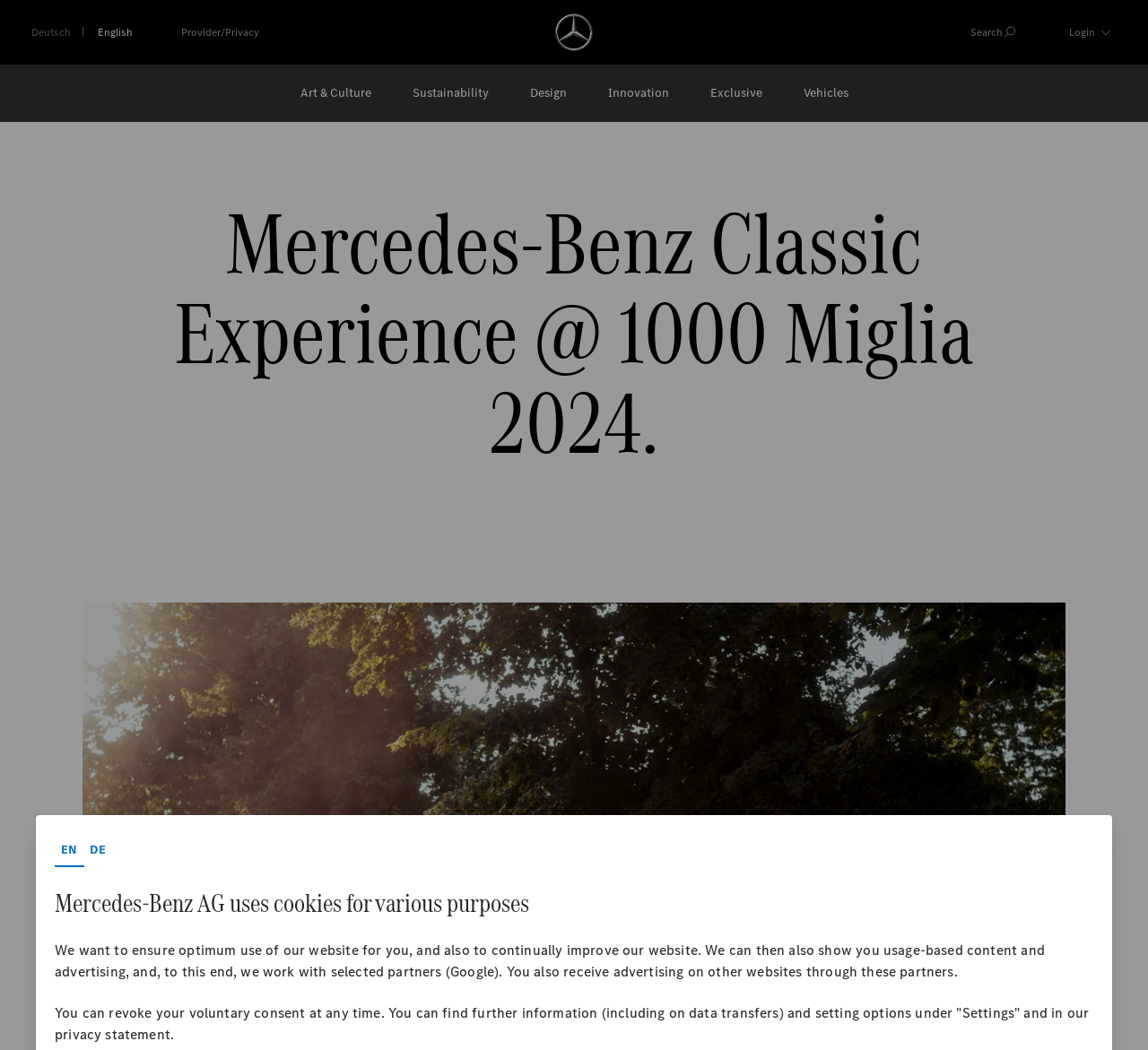Please specify the bounding box coordinates for the clickable region that will help you carry out the instruction: "Login to the account".

[0.928, 0.02, 0.973, 0.041]